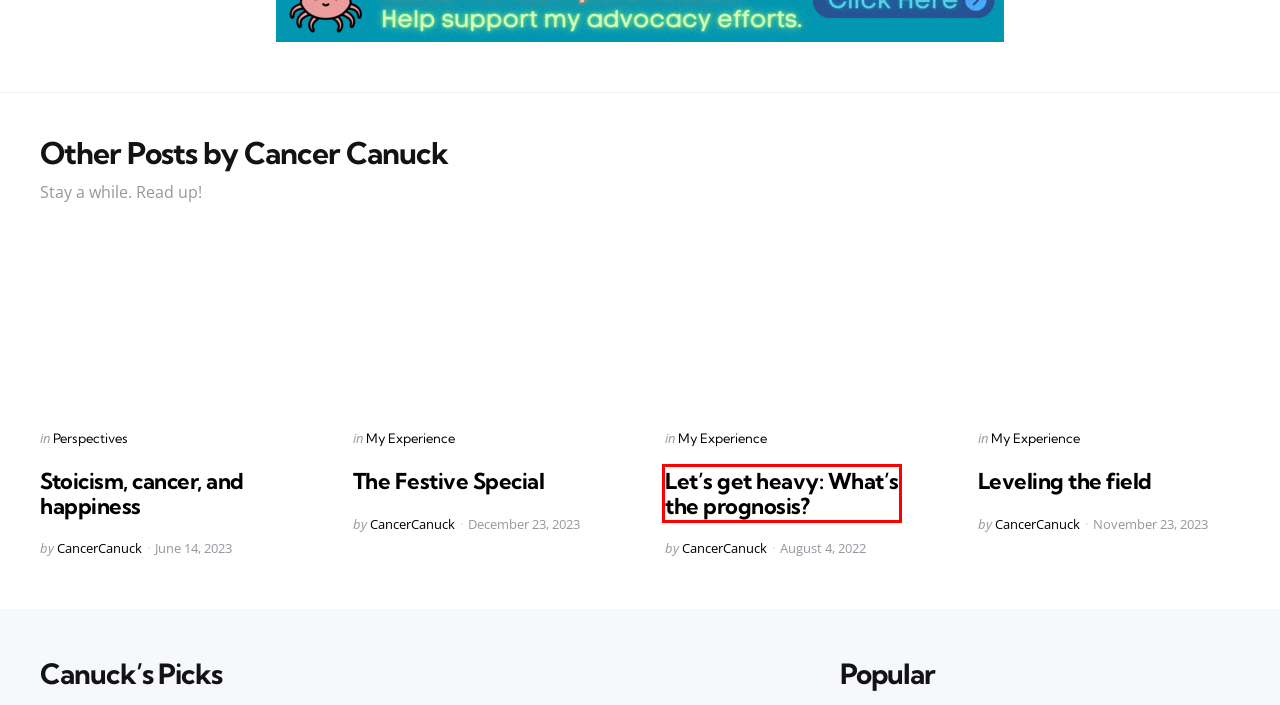You are given a screenshot of a webpage with a red rectangle bounding box. Choose the best webpage description that matches the new webpage after clicking the element in the bounding box. Here are the candidates:
A. Leveling the field - CancerCanuck
B. Stoicism, cancer, and happiness - CancerCanuck
C. About Me - CancerCanuck
D. My Experience Archives - CancerCanuck
E. grief Archives - CancerCanuck
F. No Evidence of Disease - CancerCanuck
G. mental health Archives - CancerCanuck
H. Let's get heavy: What's the prognosis? - CancerCanuck

H